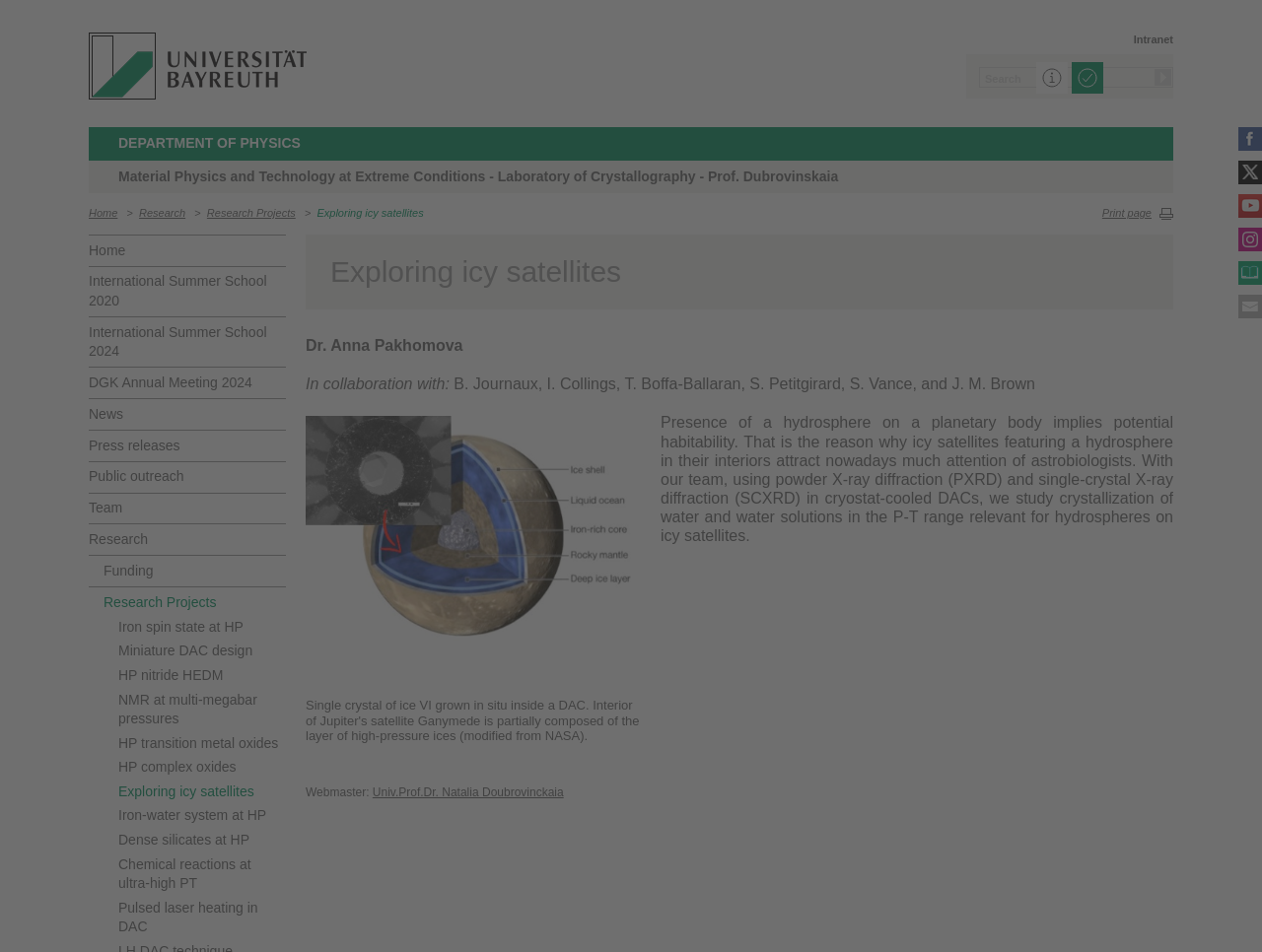Can you find and provide the title of the webpage?

Exploring icy satellites